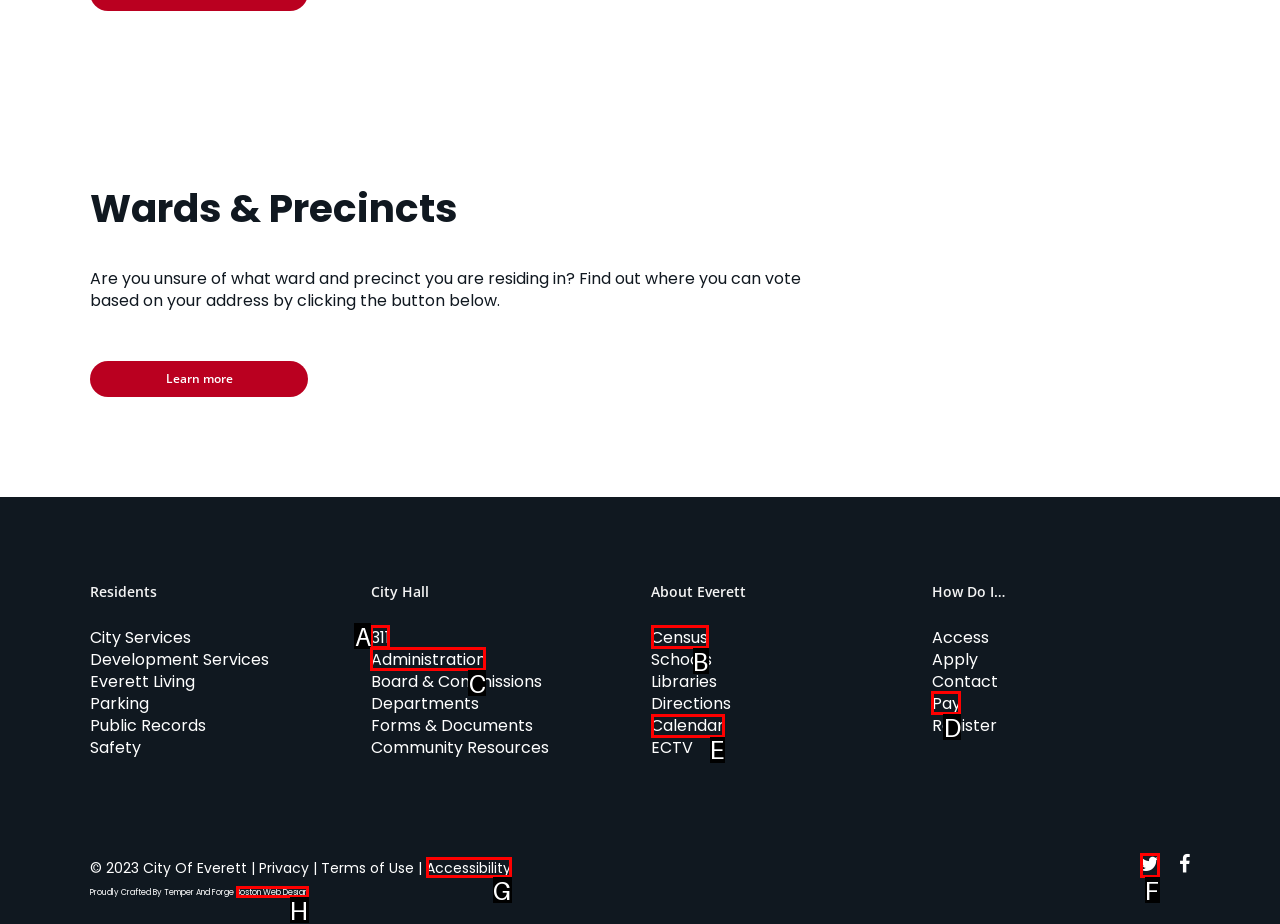To perform the task "Check the city's calendar", which UI element's letter should you select? Provide the letter directly.

E